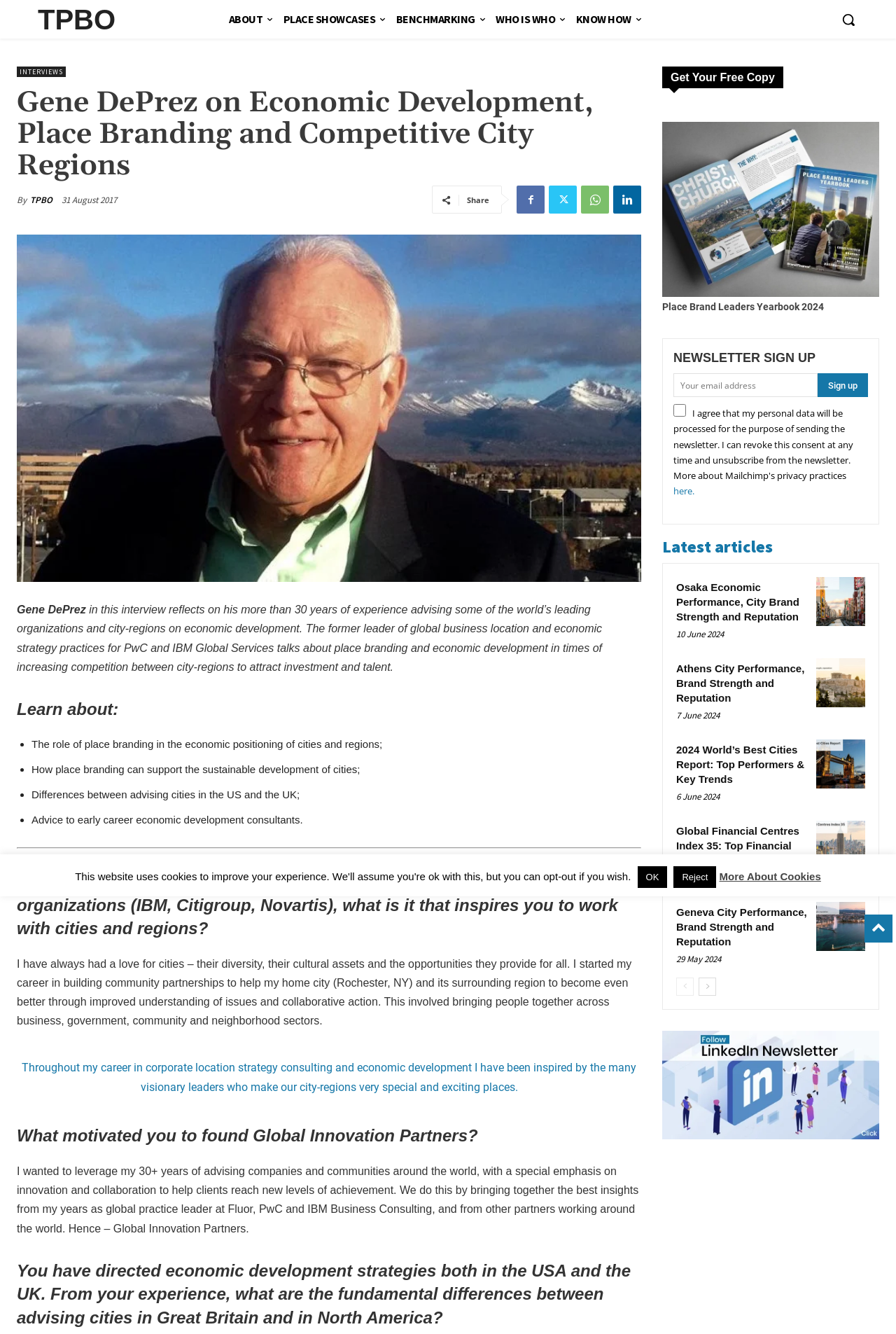Please use the details from the image to answer the following question comprehensively:
What is the purpose of the 'Get Your Free Copy' section?

The 'Get Your Free Copy' section has a link to download the Place Brand Leaders Yearbook 2024, which suggests that the purpose of this section is to allow users to download the yearbook for free.